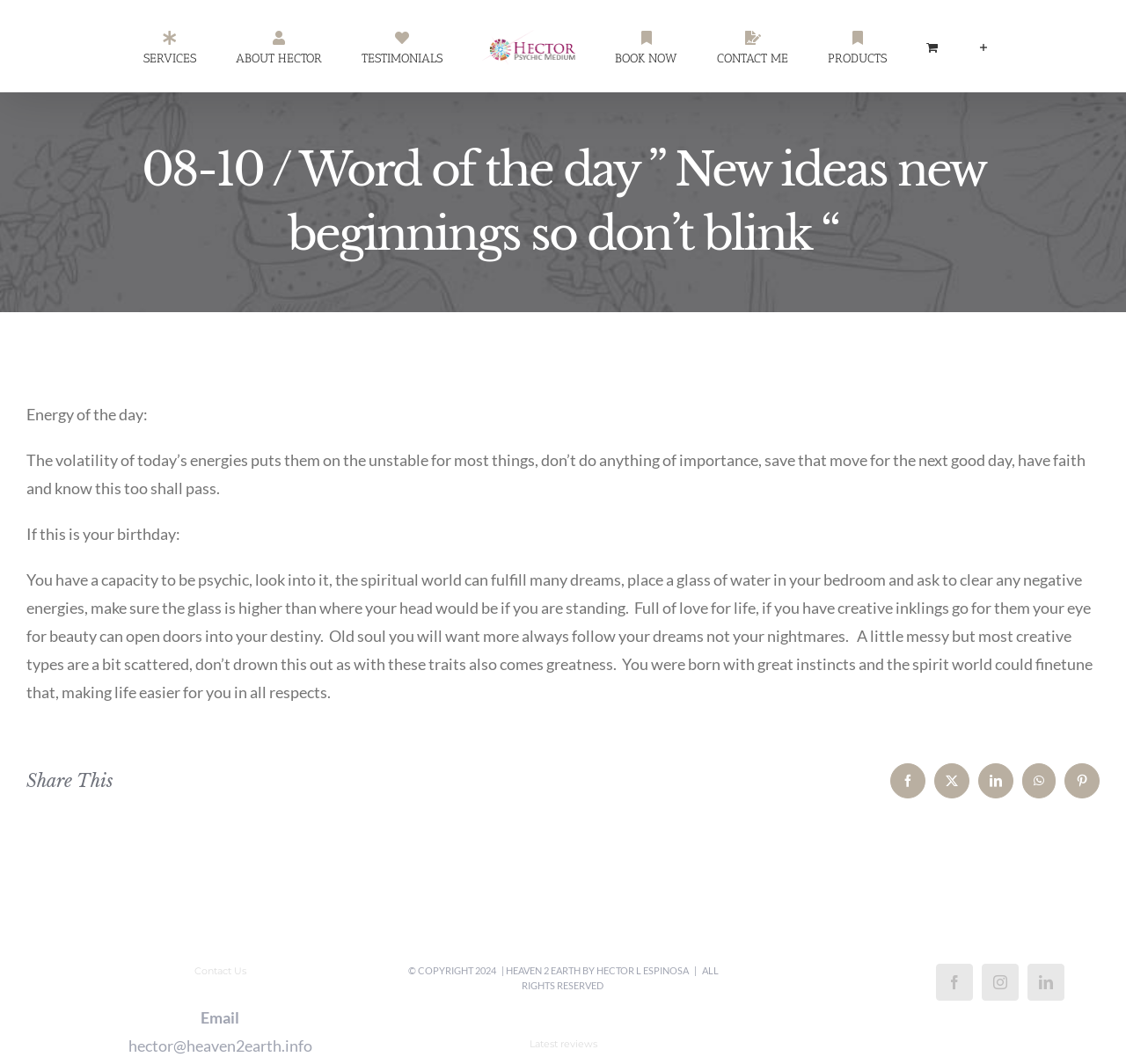Identify the bounding box coordinates for the element that needs to be clicked to fulfill this instruction: "View shopping cart". Provide the coordinates in the format of four float numbers between 0 and 1: [left, top, right, bottom].

[0.823, 0.009, 0.833, 0.078]